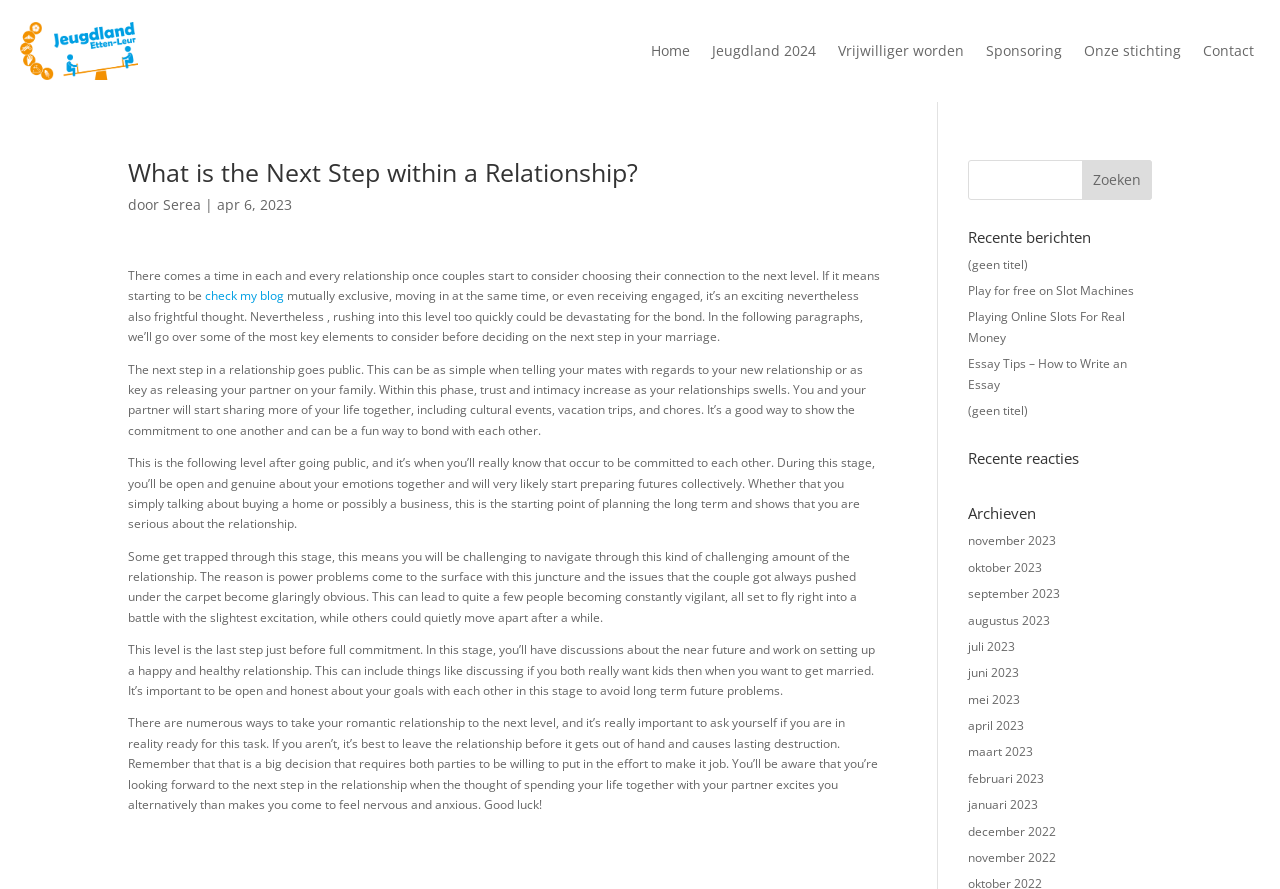Determine the bounding box coordinates of the UI element that matches the following description: "Journal Policies". The coordinates should be four float numbers between 0 and 1 in the format [left, top, right, bottom].

None